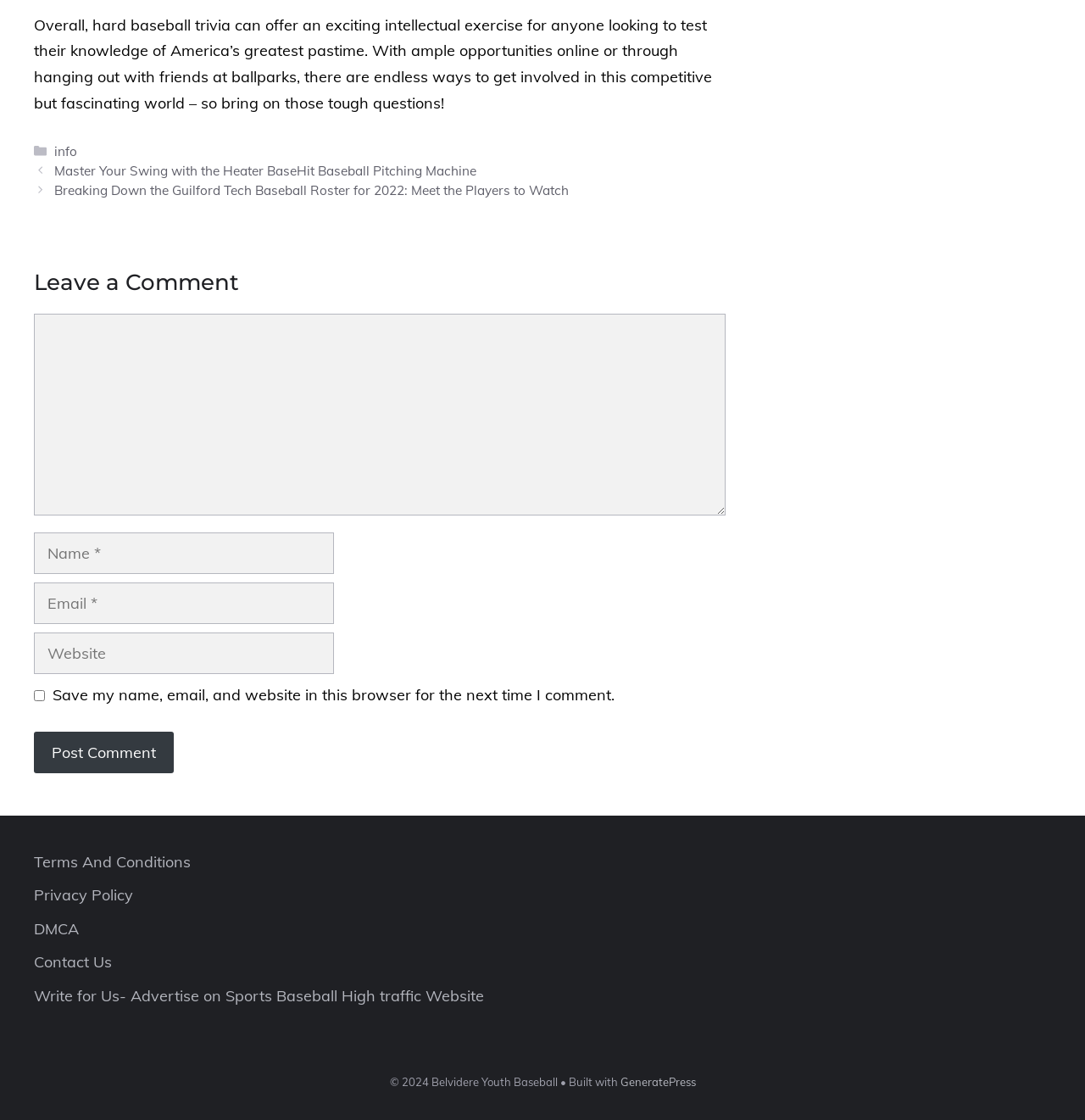Show the bounding box coordinates of the element that should be clicked to complete the task: "Click on the 'Post Comment' button".

[0.031, 0.653, 0.16, 0.69]